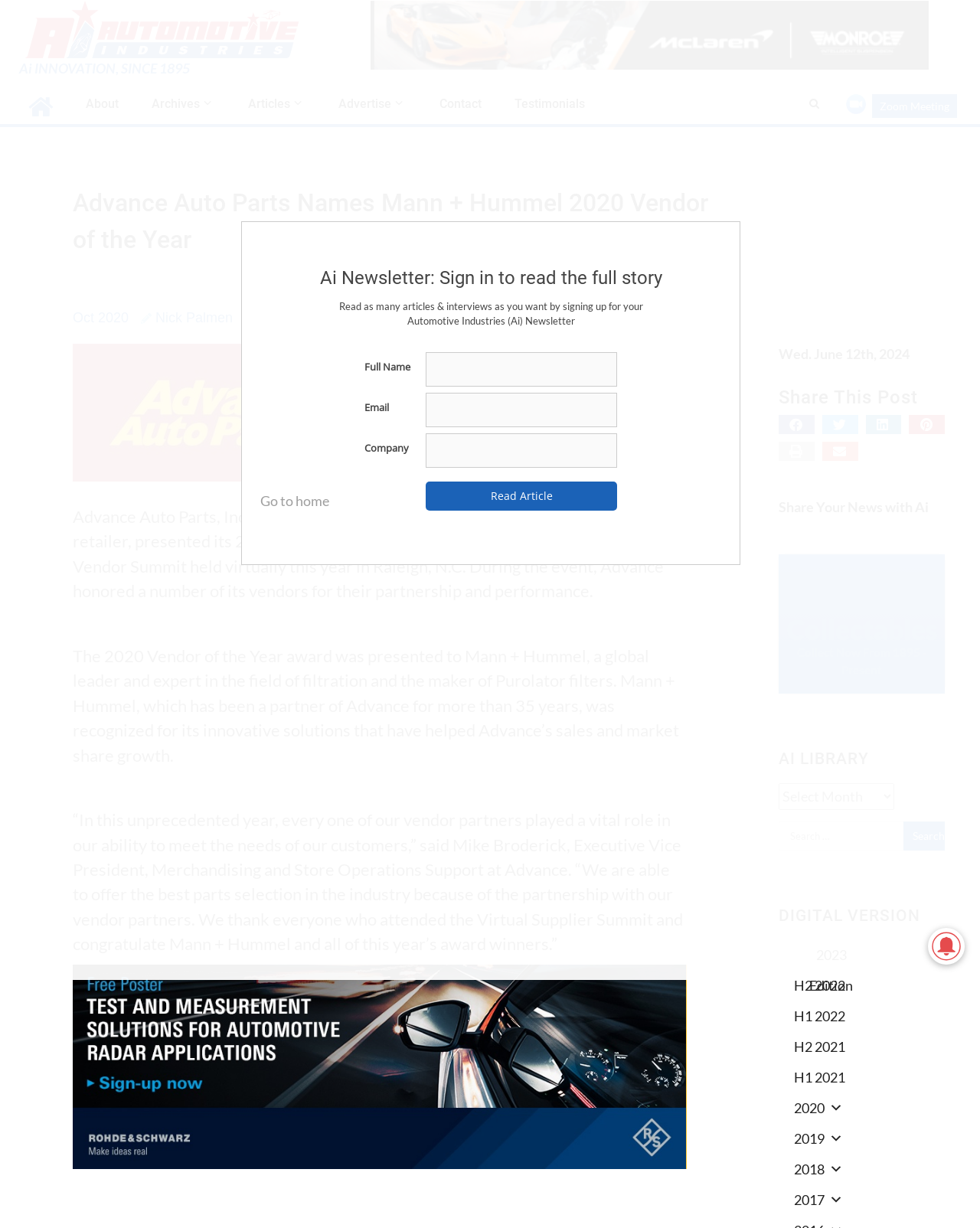Identify the bounding box coordinates for the UI element described as follows: "Share Your News with Ai". Ensure the coordinates are four float numbers between 0 and 1, formatted as [left, top, right, bottom].

[0.794, 0.406, 0.947, 0.42]